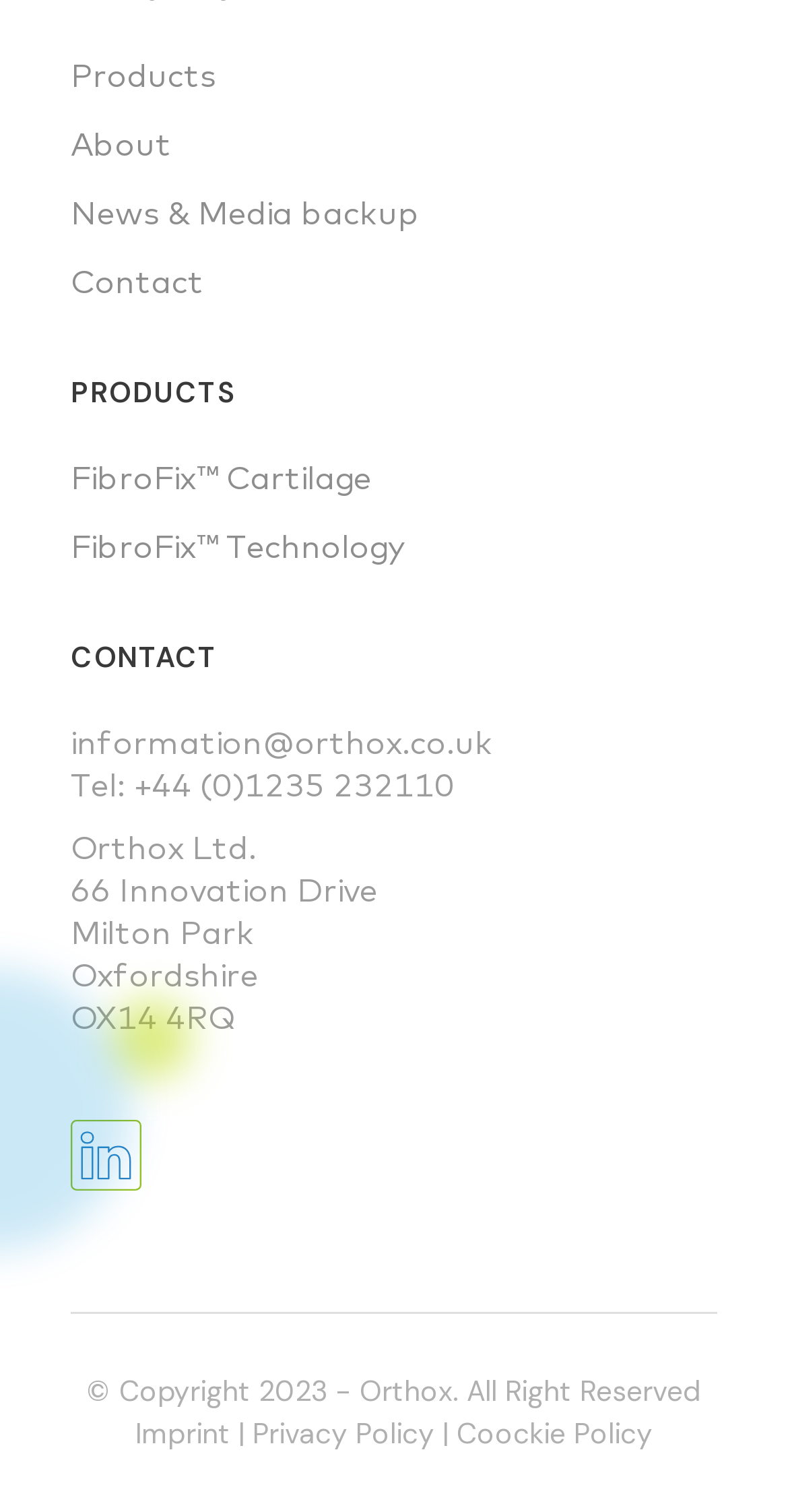Locate the bounding box coordinates of the item that should be clicked to fulfill the instruction: "Go to Imprint page".

[0.172, 0.936, 0.292, 0.96]